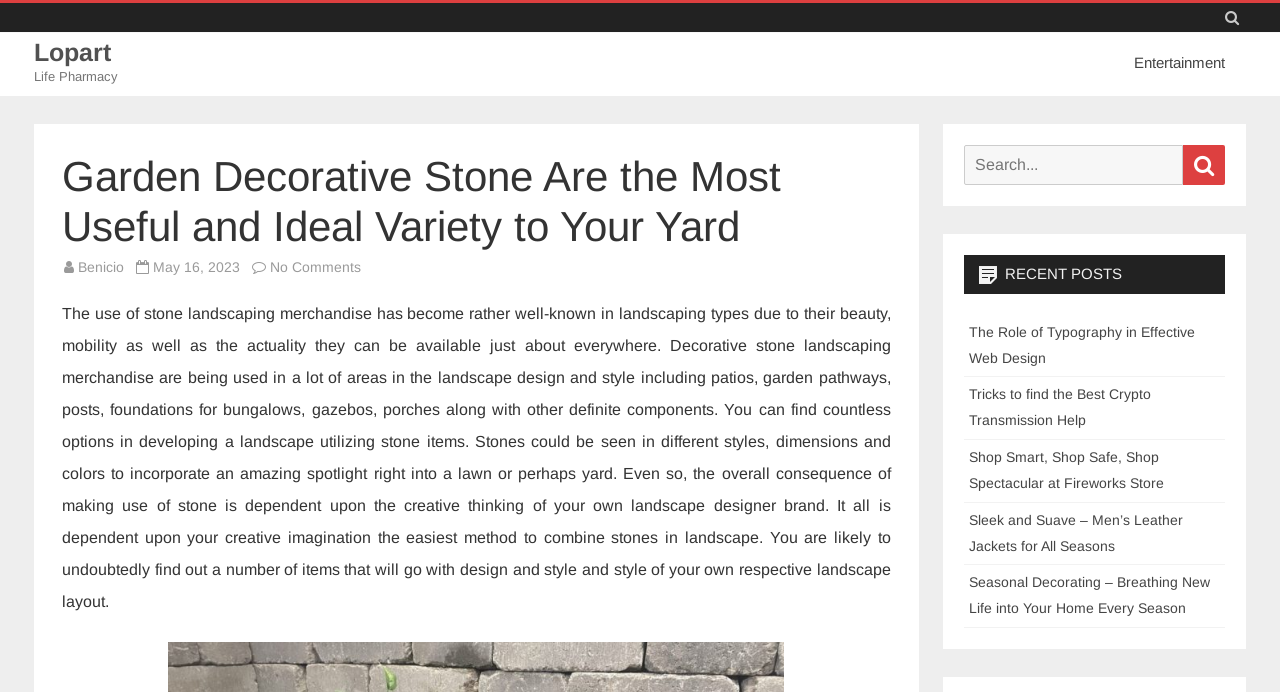Find and indicate the bounding box coordinates of the region you should select to follow the given instruction: "Click on the 'Entertainment' link".

[0.88, 0.058, 0.973, 0.123]